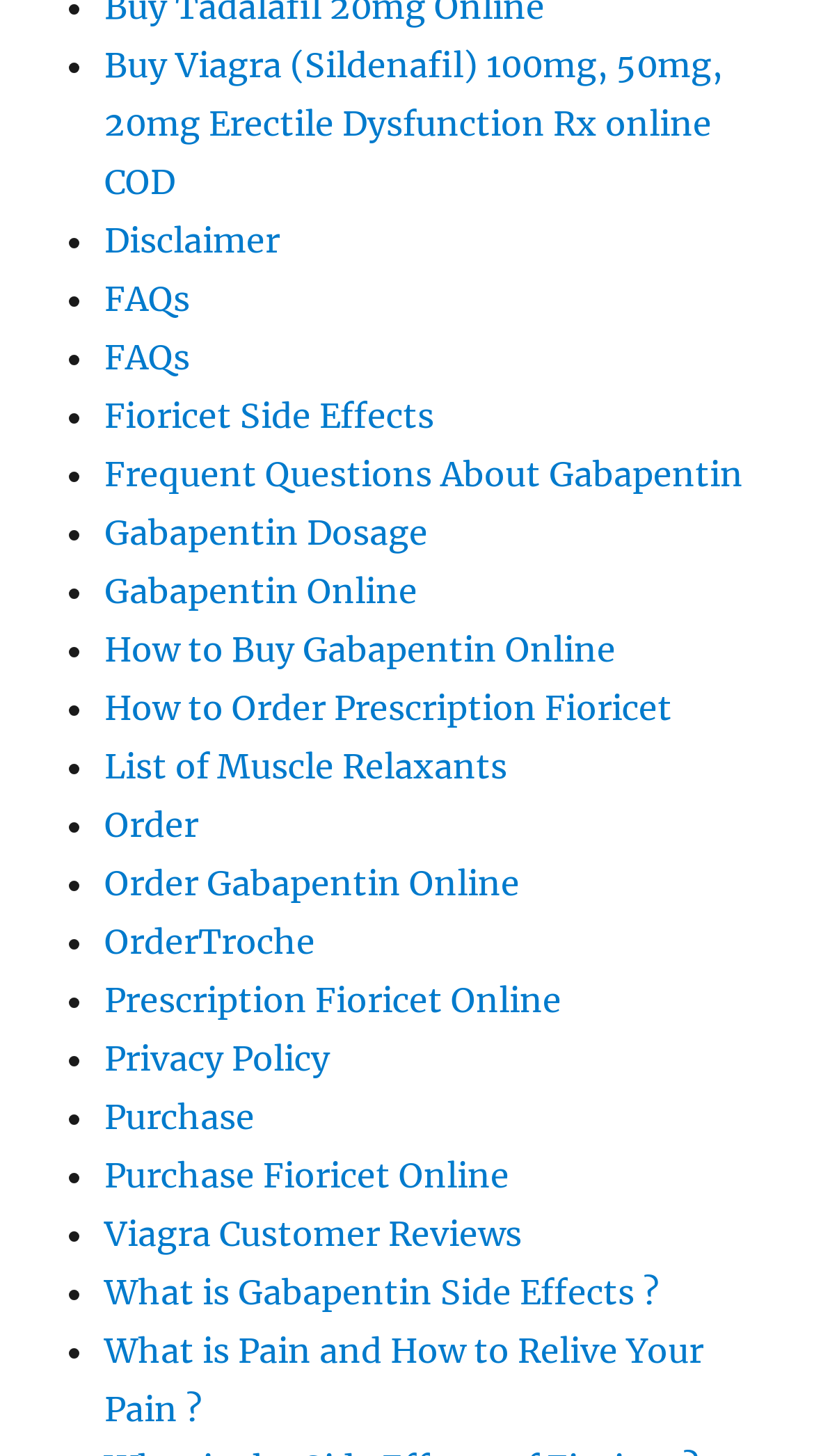Find and indicate the bounding box coordinates of the region you should select to follow the given instruction: "Order Fioricet online".

[0.128, 0.672, 0.69, 0.701]